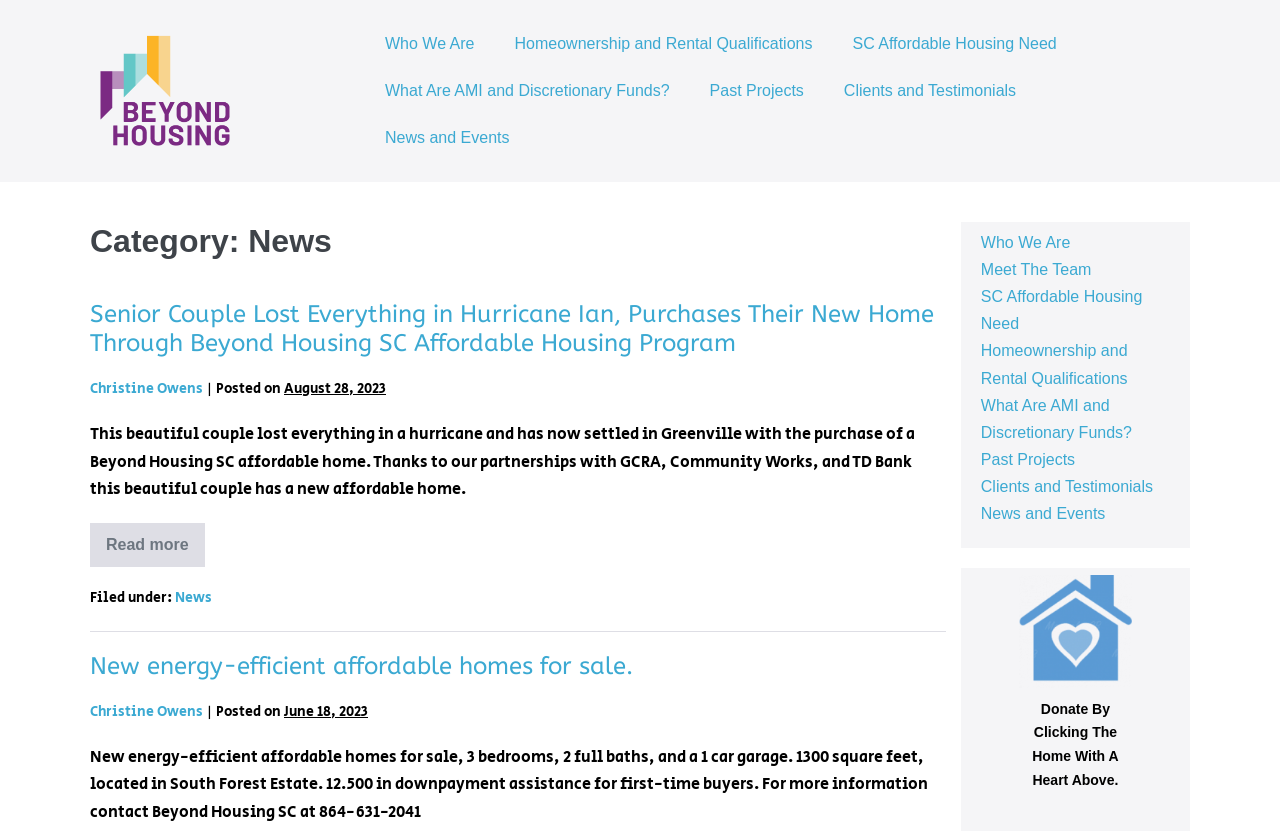Provide an in-depth caption for the contents of the webpage.

The webpage is about News from Beyond Housing SC, a organization that provides affordable housing solutions. At the top left, there is a logo of Beyond Housing SC, which is an image linked to the organization's homepage. Next to the logo, there is a navigation menu with links to various sections of the website, including "Who We Are", "Homeownership and Rental Qualifications", "SC Affordable Housing Need", and more.

Below the navigation menu, there is a heading that reads "Category: News", indicating that the page is a news section. The main content of the page is divided into two articles. The first article has a heading that reads "Senior Couple Lost Everything in Hurricane Ian, Purchases Their New Home Through Beyond Housing SC Affordable Housing Program". The article includes a brief summary of the story, with a link to read more. There is also information about the author, Christine Owens, and the date of posting, August 28, 2023.

The second article has a heading that reads "New energy-efficient affordable homes for sale". This article also includes a brief summary of the story, with a link to read more. There is also information about the author, Christine Owens, and the date of posting, June 18, 2023.

At the bottom of the page, there is a footer section with links to various sections of the website, including "Who We Are", "Meet The Team", "SC Affordable Housing Need", and more. There is also a figure with a caption that reads "Donate By Clicking" and "The Home With A Heart Above", which appears to be a call to action to donate to the organization.